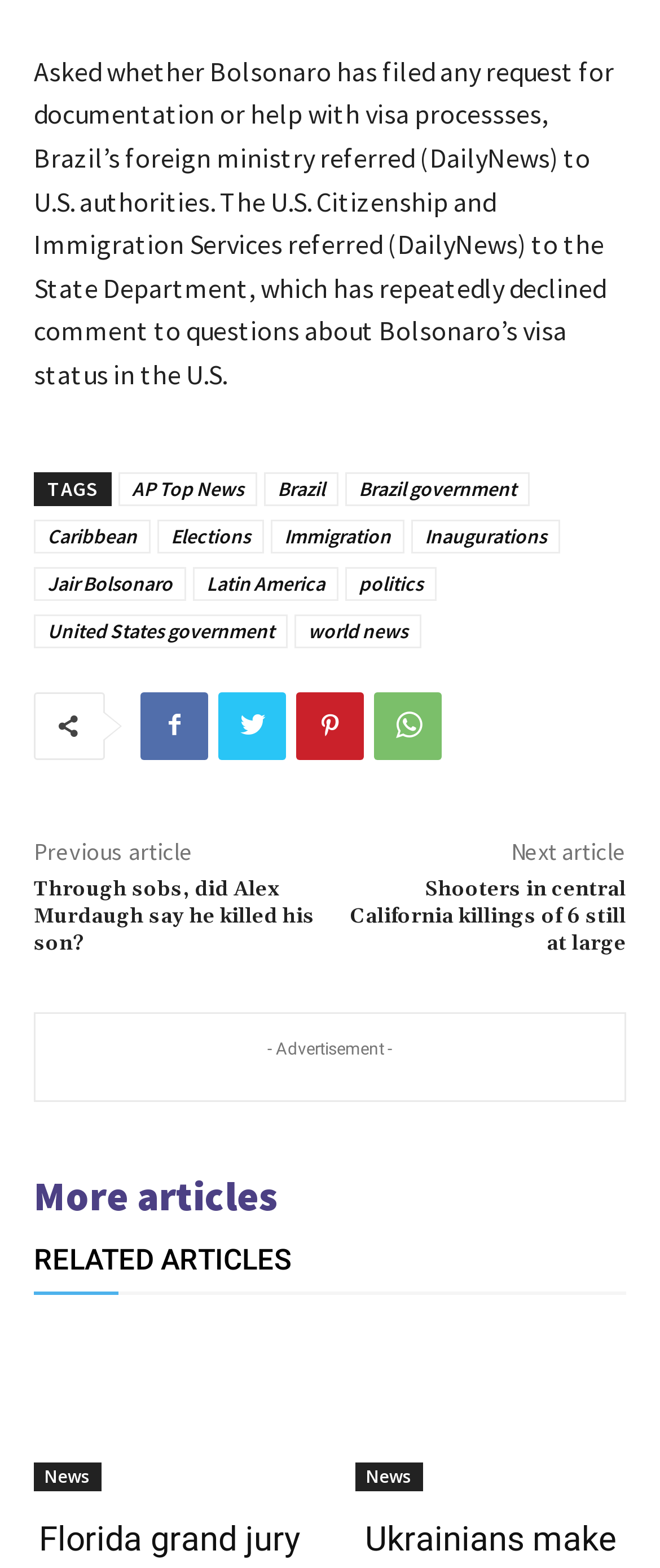Given the element description Latin America, predict the bounding box coordinates for the UI element in the webpage screenshot. The format should be (top-left x, top-left y, bottom-right x, bottom-right y), and the values should be between 0 and 1.

[0.292, 0.361, 0.513, 0.383]